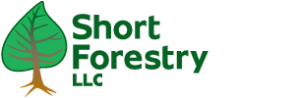What type of entities does Short Forestry LLC assist?
From the image, respond using a single word or phrase.

Private landowners and corporate entities